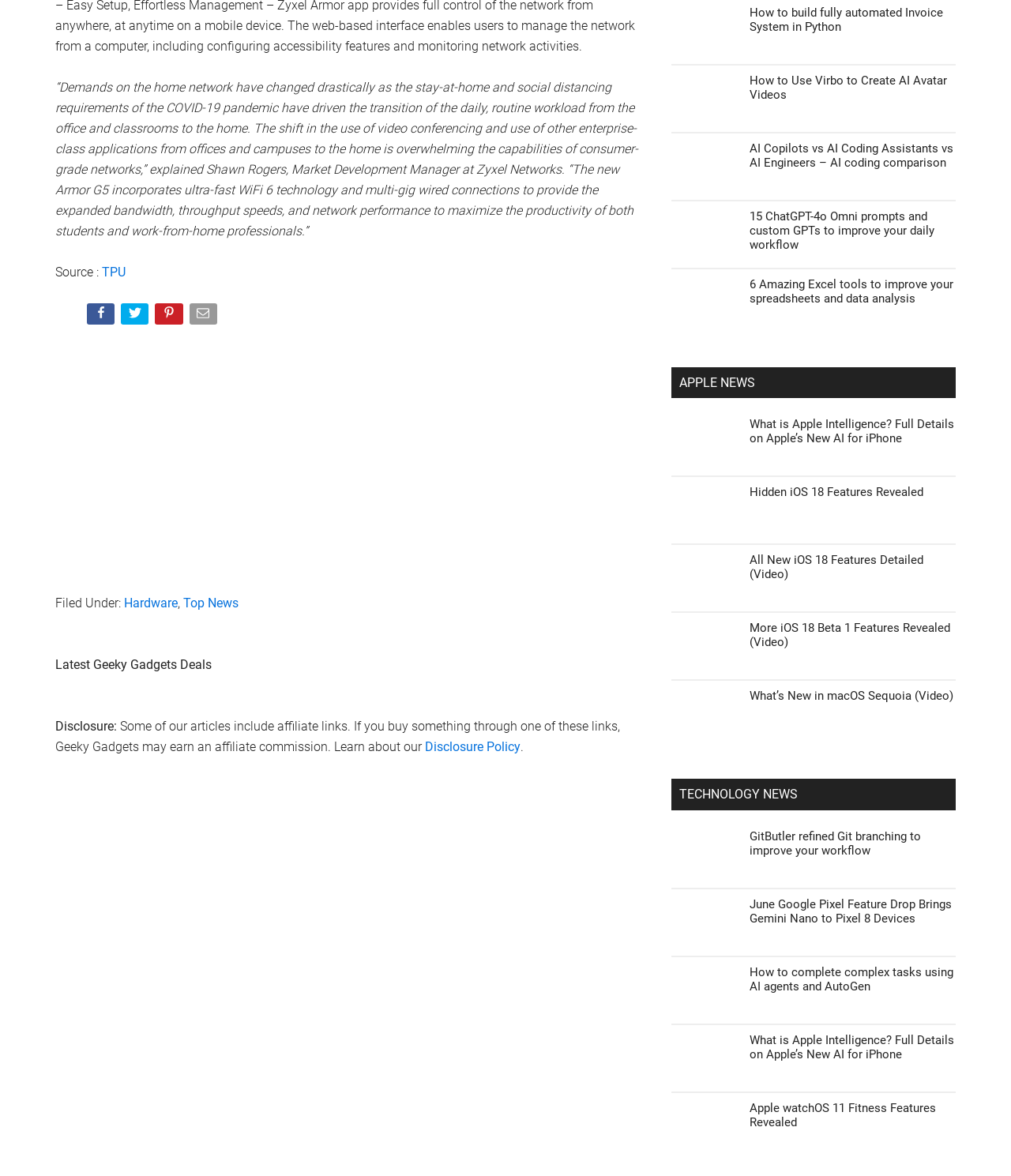Using the image as a reference, answer the following question in as much detail as possible:
What is the topic of the article 'GitButler refined Git branching to improve your workflow'?

The article 'GitButler refined Git branching to improve your workflow' is categorized under 'TECHNOLOGY NEWS' and discusses the topic of technology, specifically Git branching and workflow improvement.